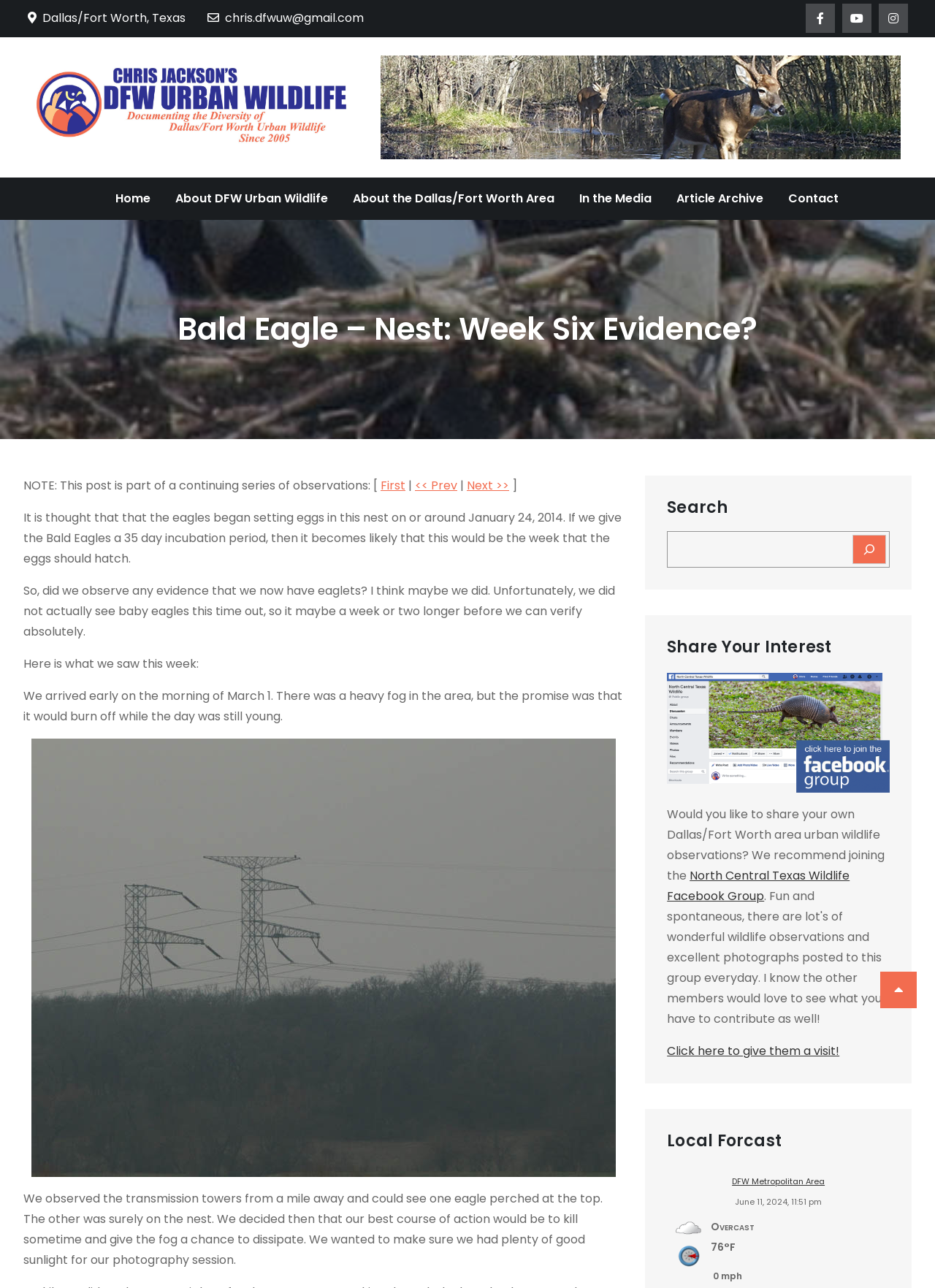Illustrate the webpage with a detailed description.

The webpage is about DFW Urban Wildlife, with a focus on a specific article titled "Bald Eagle – Nest: Week Six Evidence?" The top section of the page displays the website's title, "DFW Urban Wildlife", along with a navigation menu and a search bar. Below this, there is a heading that reads "Bald Eagle – Nest: Week Six Evidence?" followed by a series of paragraphs discussing the topic.

The article begins with a note stating that it is part of a continuing series of observations, with links to the "First", "Prev", and "Next" posts. The text then describes the eagles' nesting behavior, mentioning that they are expected to hatch around January 24, 2014. The author shares their observations from March 1, including a description of the foggy weather and the eagles' behavior.

The page also features an image related to the article, likely a photo of the bald eagle's nest. Additionally, there are several links and buttons on the page, including a search bar, a "Share Your Interest" section, and a "Local Forecast" section that displays the current weather conditions.

In the top-right corner of the page, there are several social media links, including Facebook and Twitter icons. The page also has a site advertisement section with an image. The overall layout of the page is organized, with clear headings and concise text, making it easy to follow and read.